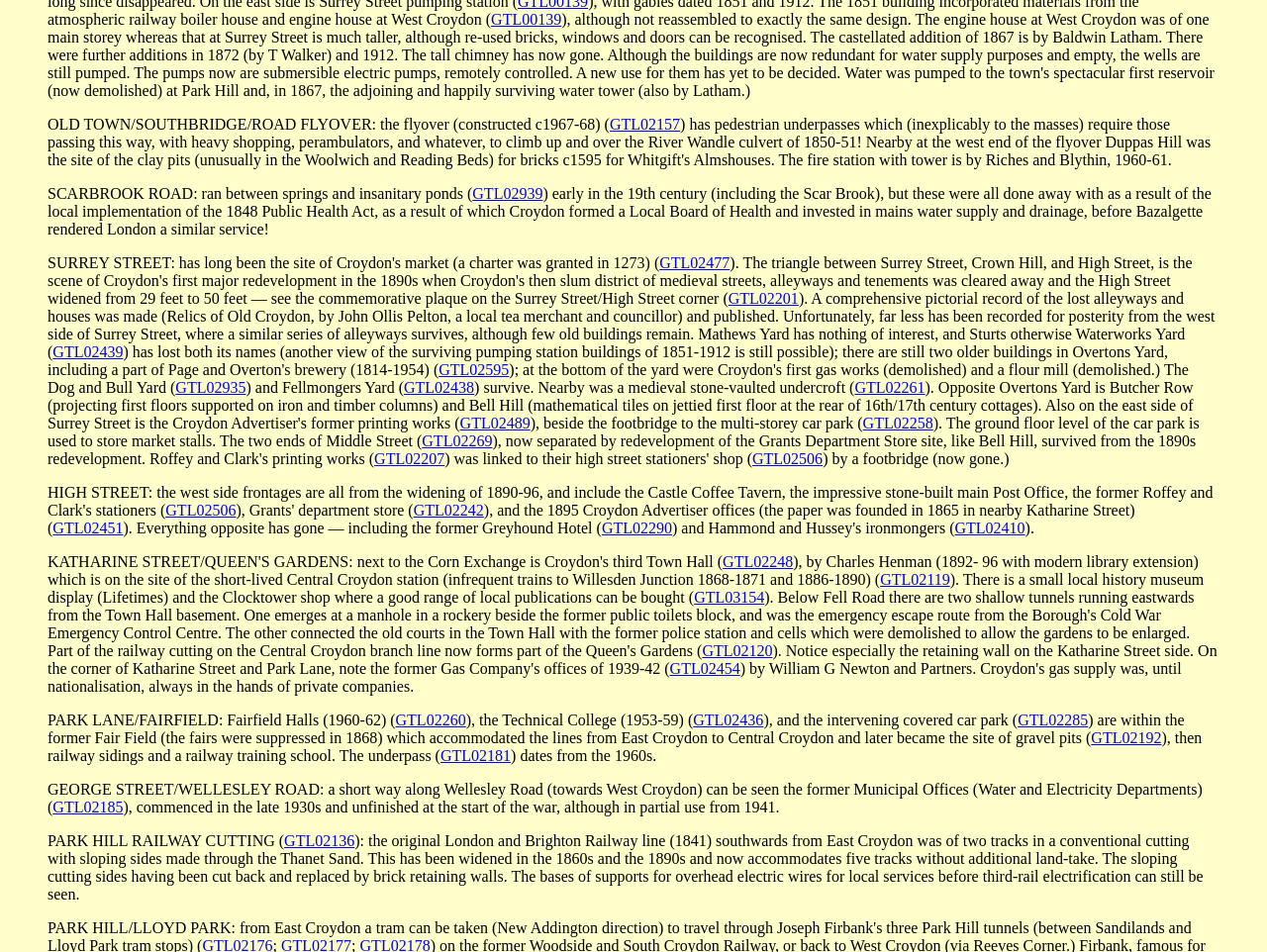What is the name of the hotel mentioned in the text? Based on the screenshot, please respond with a single word or phrase.

Greyhound Hotel